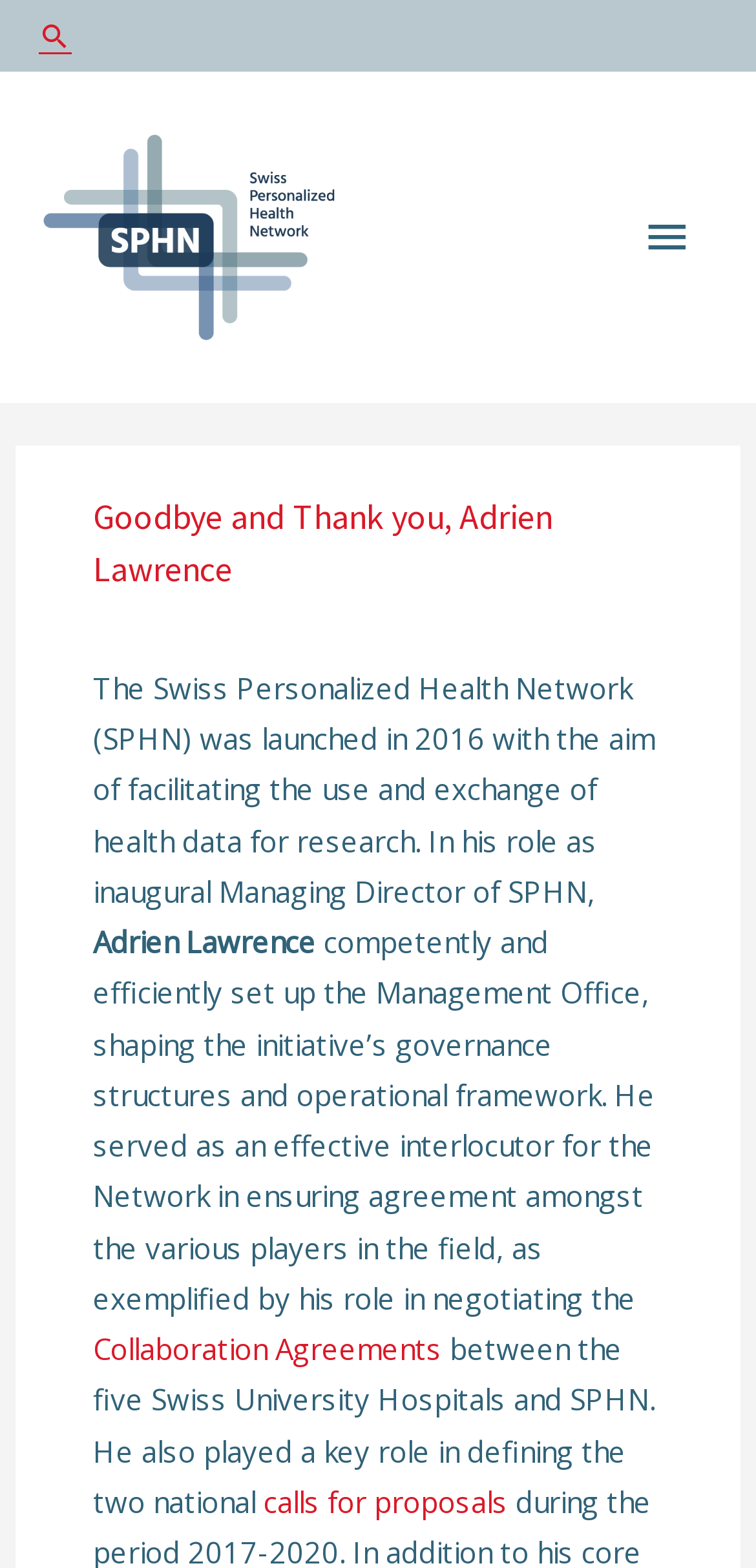Please identify and generate the text content of the webpage's main heading.

Goodbye and Thank you, Adrien Lawrence